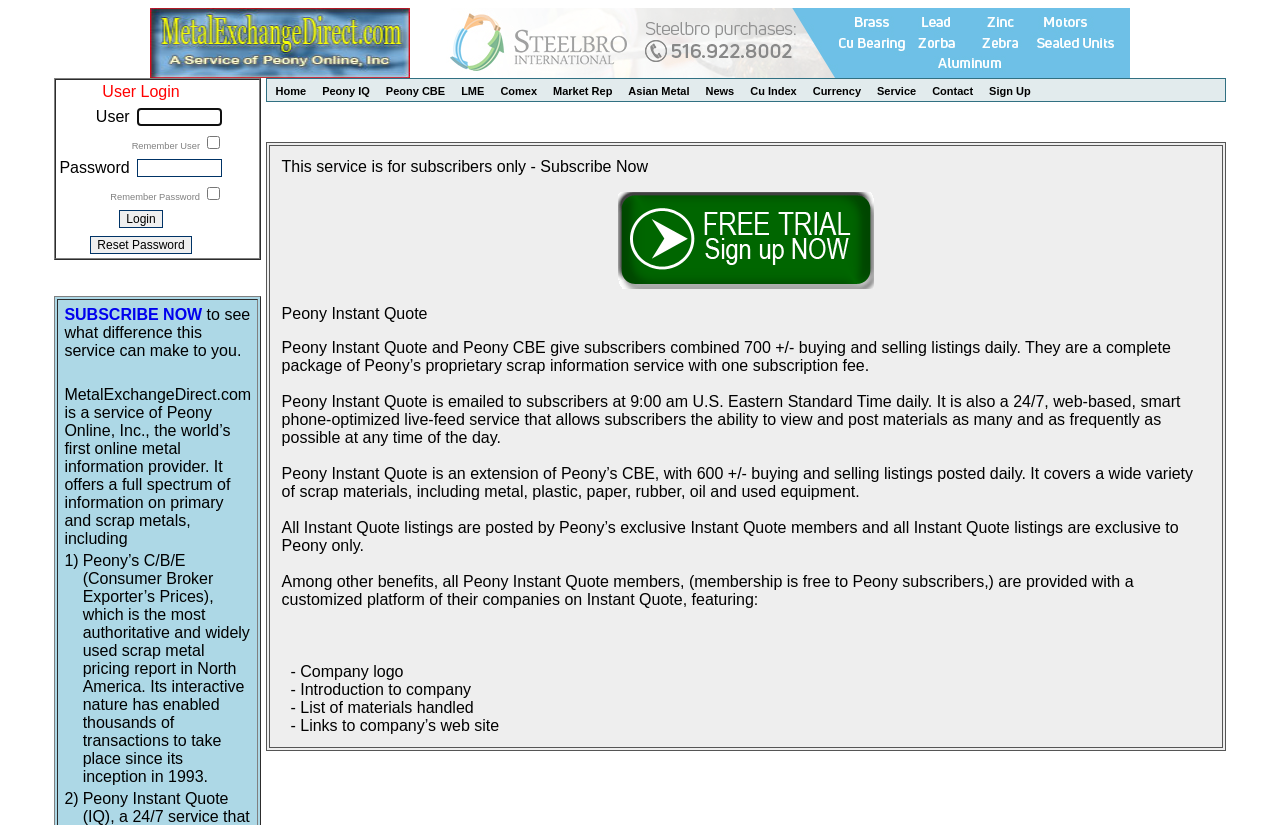What can users do with Peony Instant Quote?
Using the image, provide a concise answer in one word or a short phrase.

View and post materials